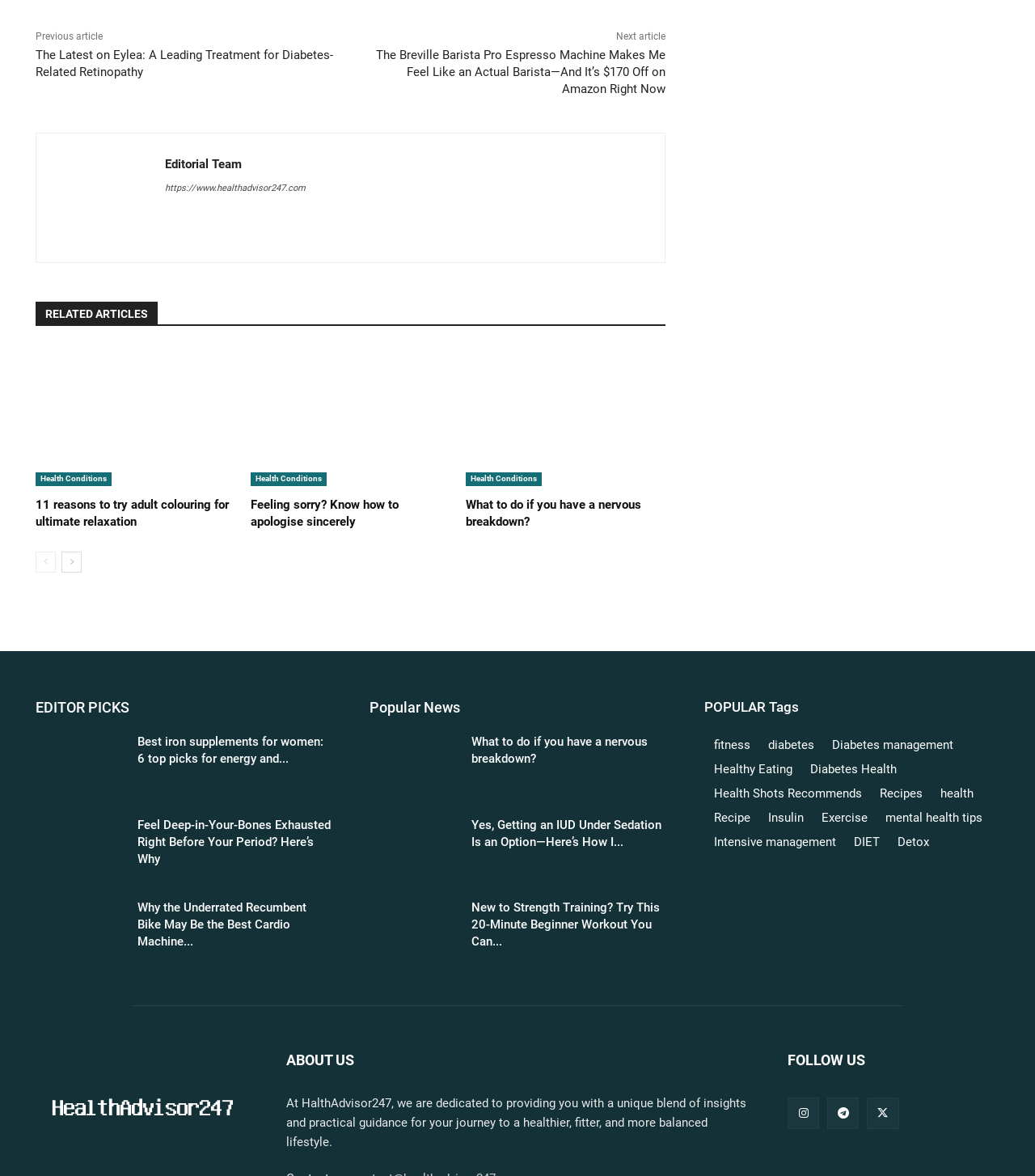Please locate the bounding box coordinates of the element's region that needs to be clicked to follow the instruction: "Visit the 'ABOUT US' page". The bounding box coordinates should be provided as four float numbers between 0 and 1, i.e., [left, top, right, bottom].

[0.277, 0.895, 0.342, 0.908]